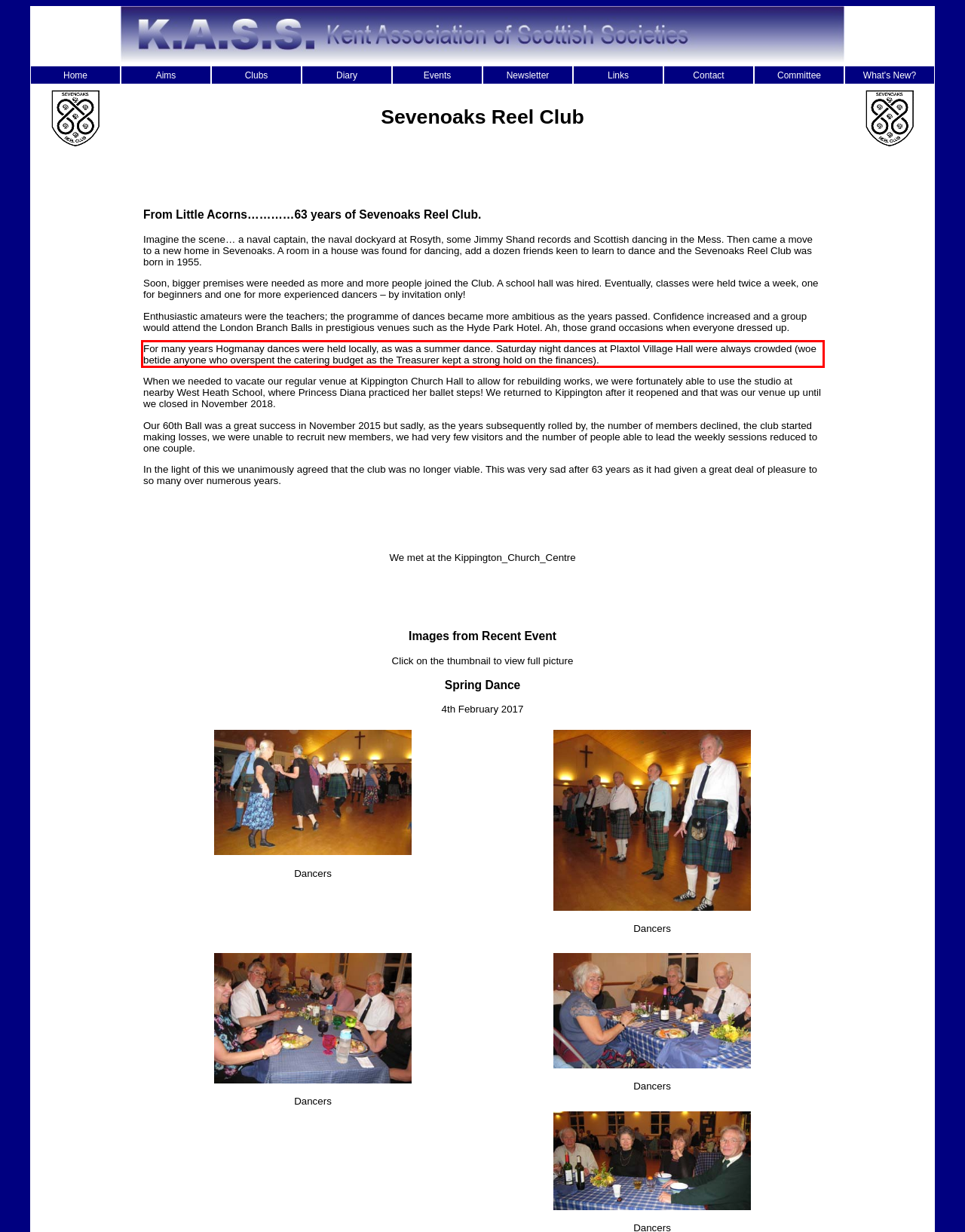Examine the webpage screenshot, find the red bounding box, and extract the text content within this marked area.

For many years Hogmanay dances were held locally, as was a summer dance. Saturday night dances at Plaxtol Village Hall were always crowded (woe betide anyone who overspent the catering budget as the Treasurer kept a strong hold on the finances).